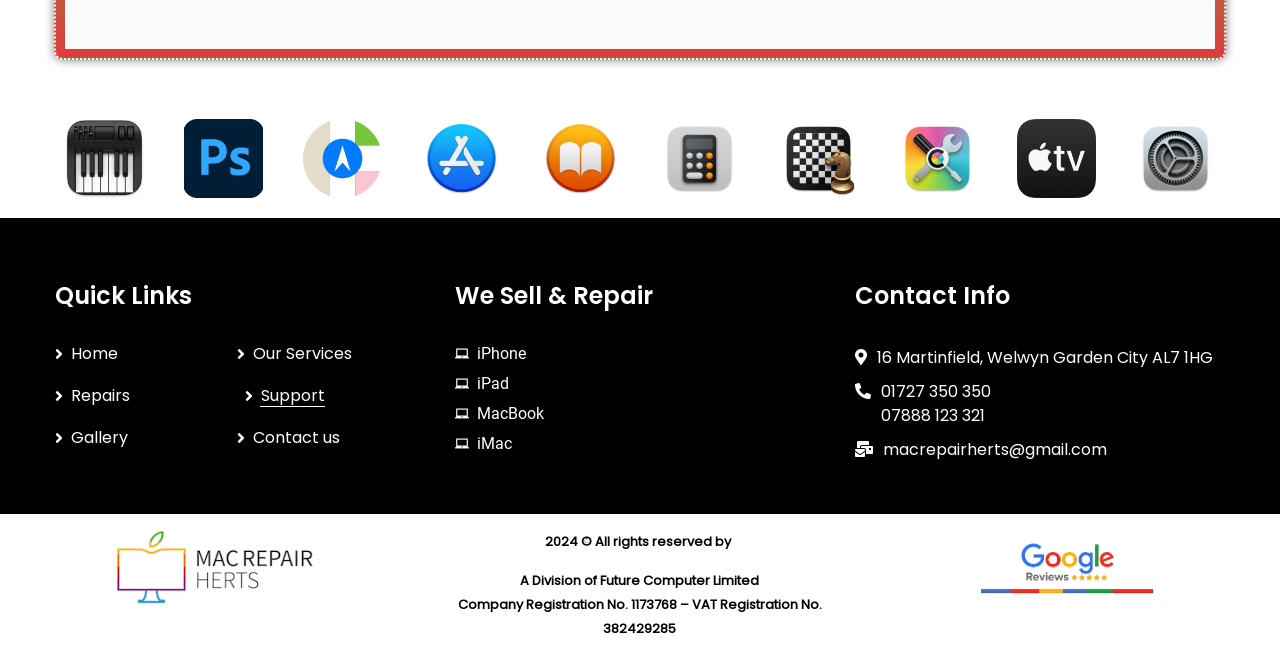For the element described, predict the bounding box coordinates as (top-left x, top-left y, bottom-right x, bottom-right y). All values should be between 0 and 1. Element description: Support

[0.192, 0.585, 0.254, 0.62]